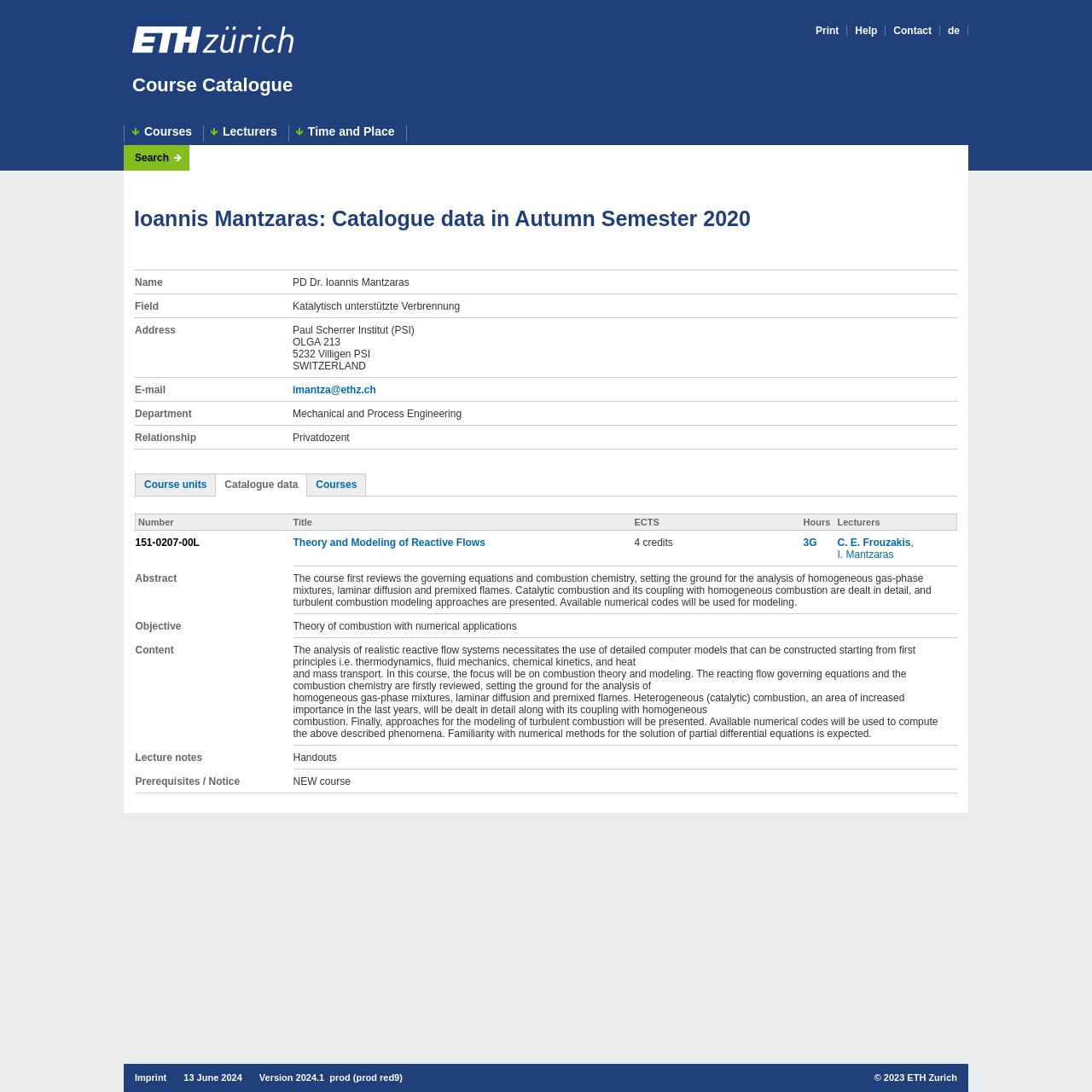What is the department of the lecturer?
From the screenshot, provide a brief answer in one word or phrase.

Mechanical and Process Engineering